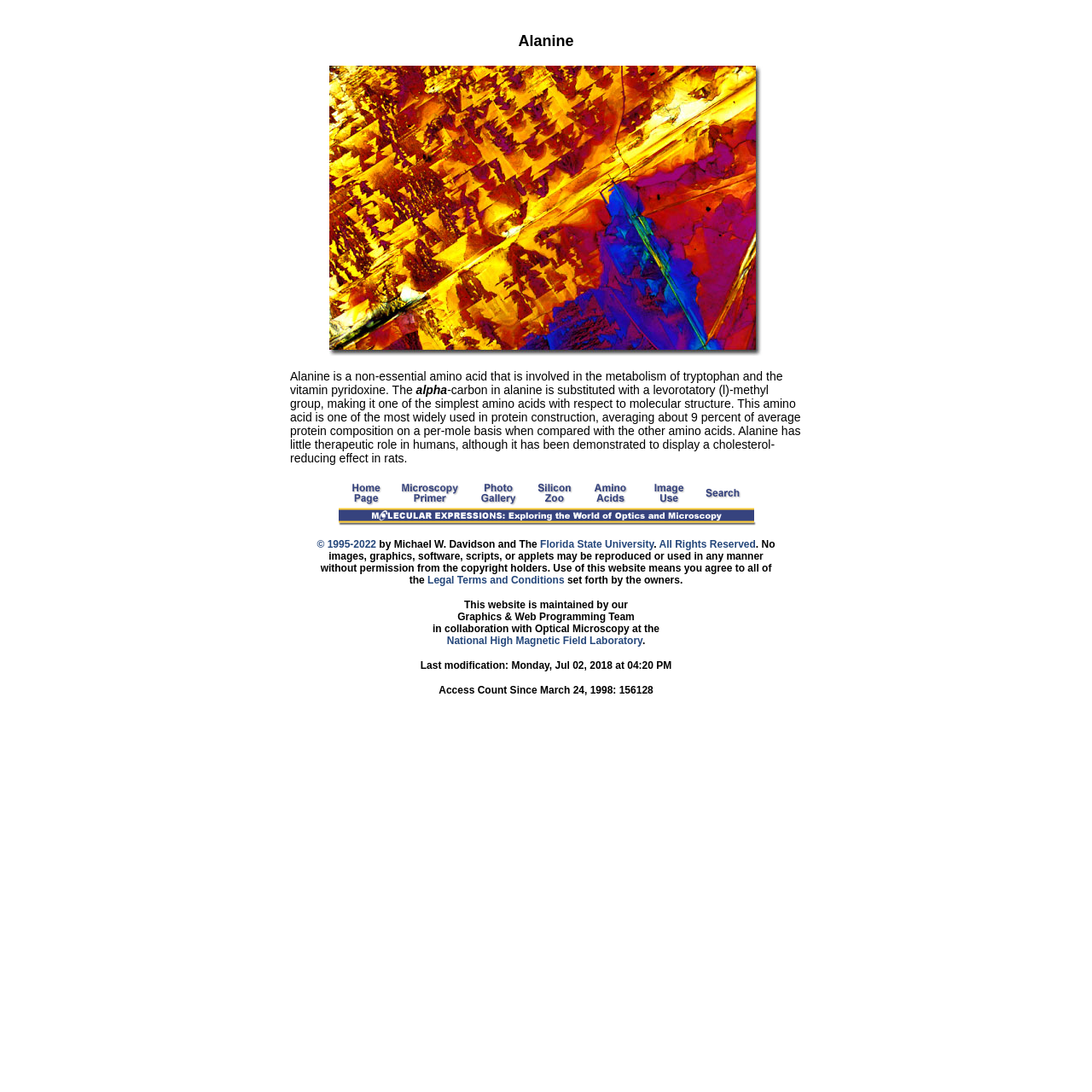Please specify the bounding box coordinates of the clickable section necessary to execute the following command: "Learn about website maintenance".

[0.289, 0.548, 0.711, 0.592]